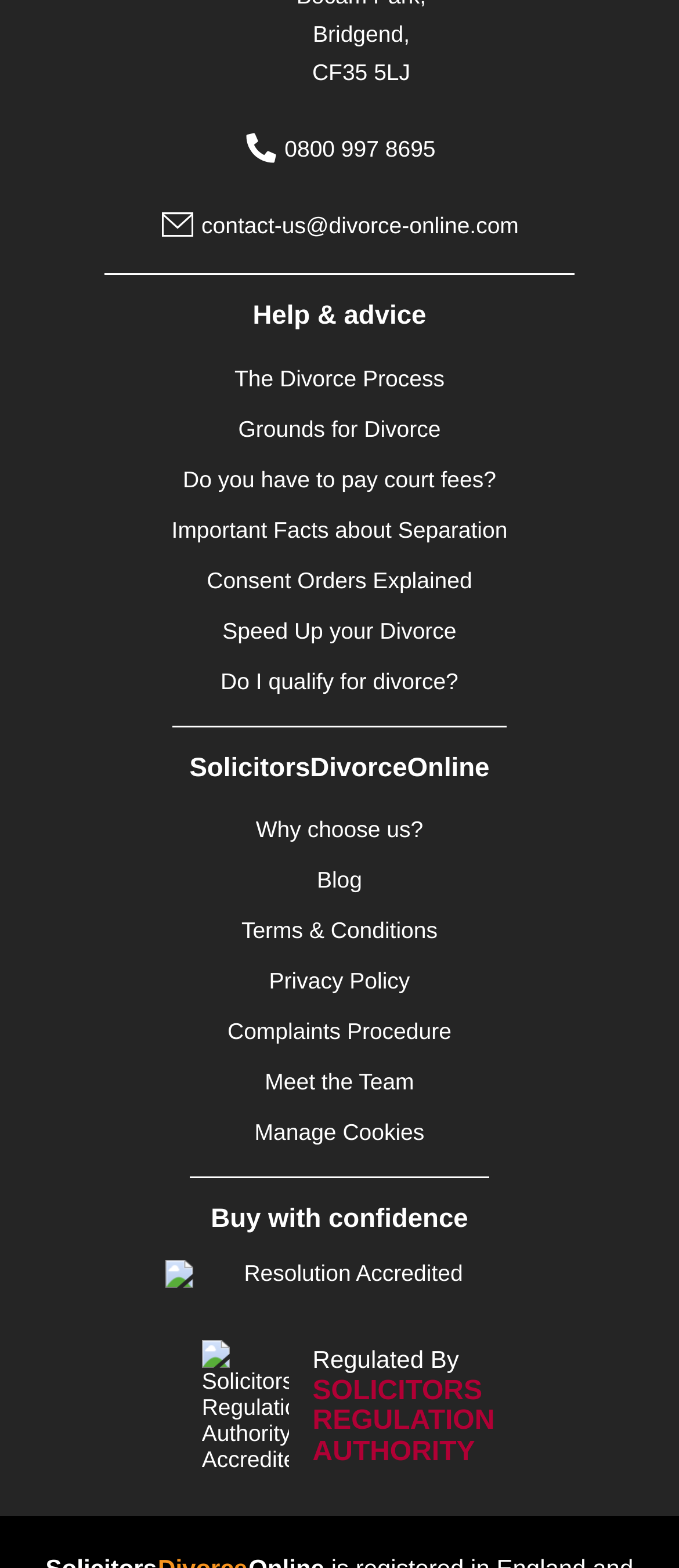Specify the bounding box coordinates of the area that needs to be clicked to achieve the following instruction: "Contact us via email".

[0.297, 0.136, 0.764, 0.152]